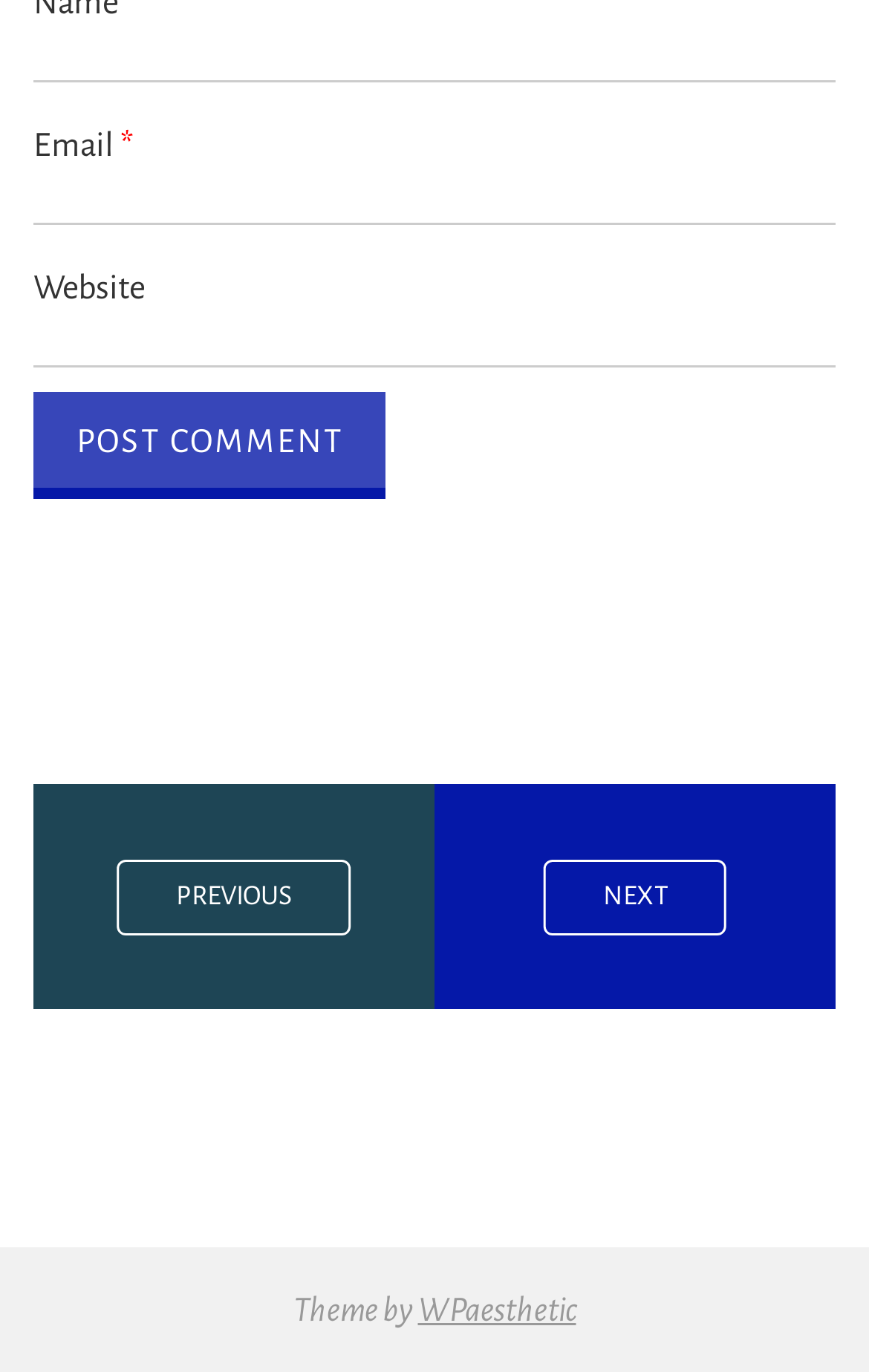Locate the bounding box of the UI element defined by this description: "Love High Speed". The coordinates should be given as four float numbers between 0 and 1, formatted as [left, top, right, bottom].

None